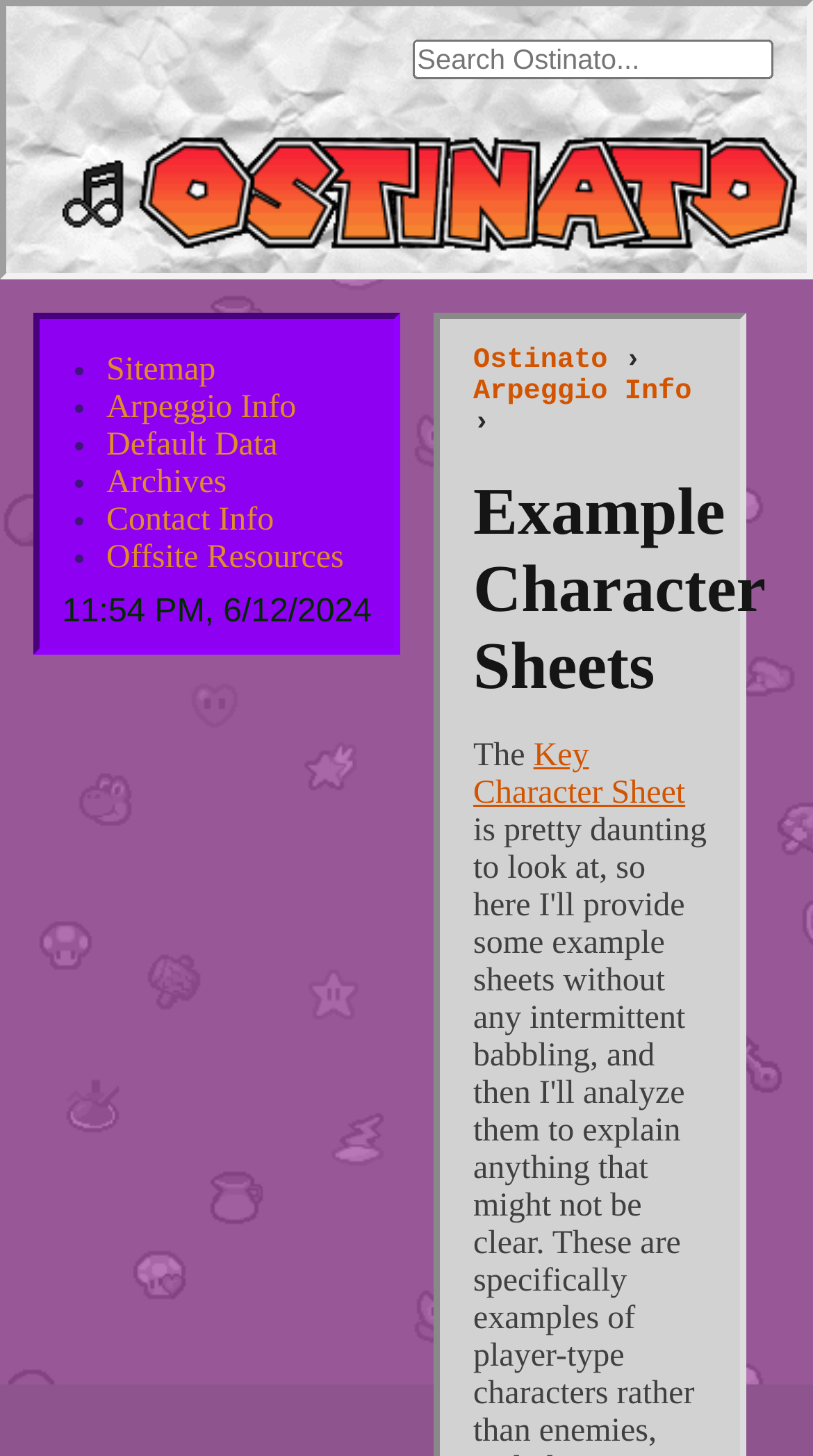What is the first link in the 'Example Character Sheets' section?
Please answer the question with a single word or phrase, referencing the image.

Key Character Sheet